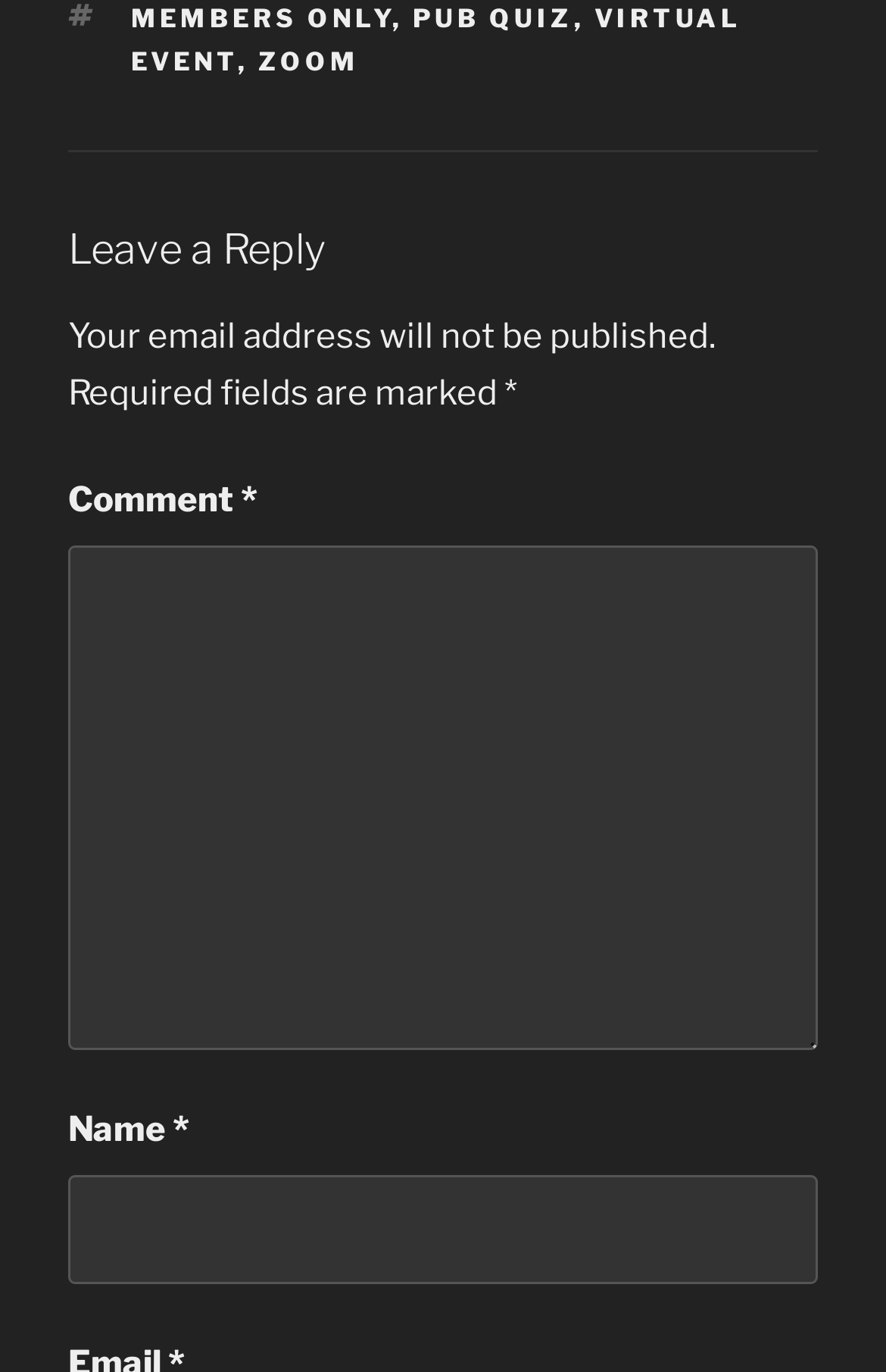What is the text above the 'Name' field?
Answer the question with as much detail as possible.

The text above the 'Name' field is 'Your email address will not be published.' with a bounding box coordinate of [0.077, 0.23, 0.808, 0.26].